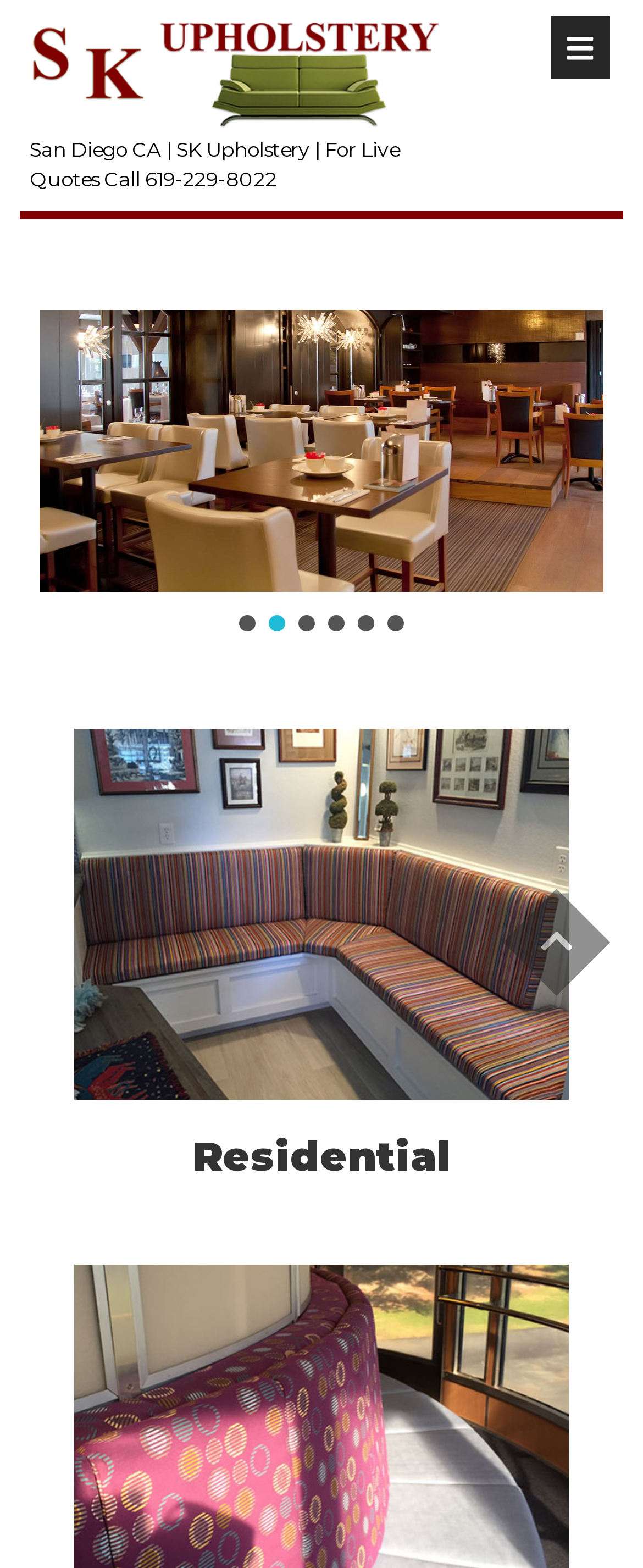Please identify the bounding box coordinates of the area that needs to be clicked to follow this instruction: "Call for a live quote".

[0.046, 0.087, 0.621, 0.122]